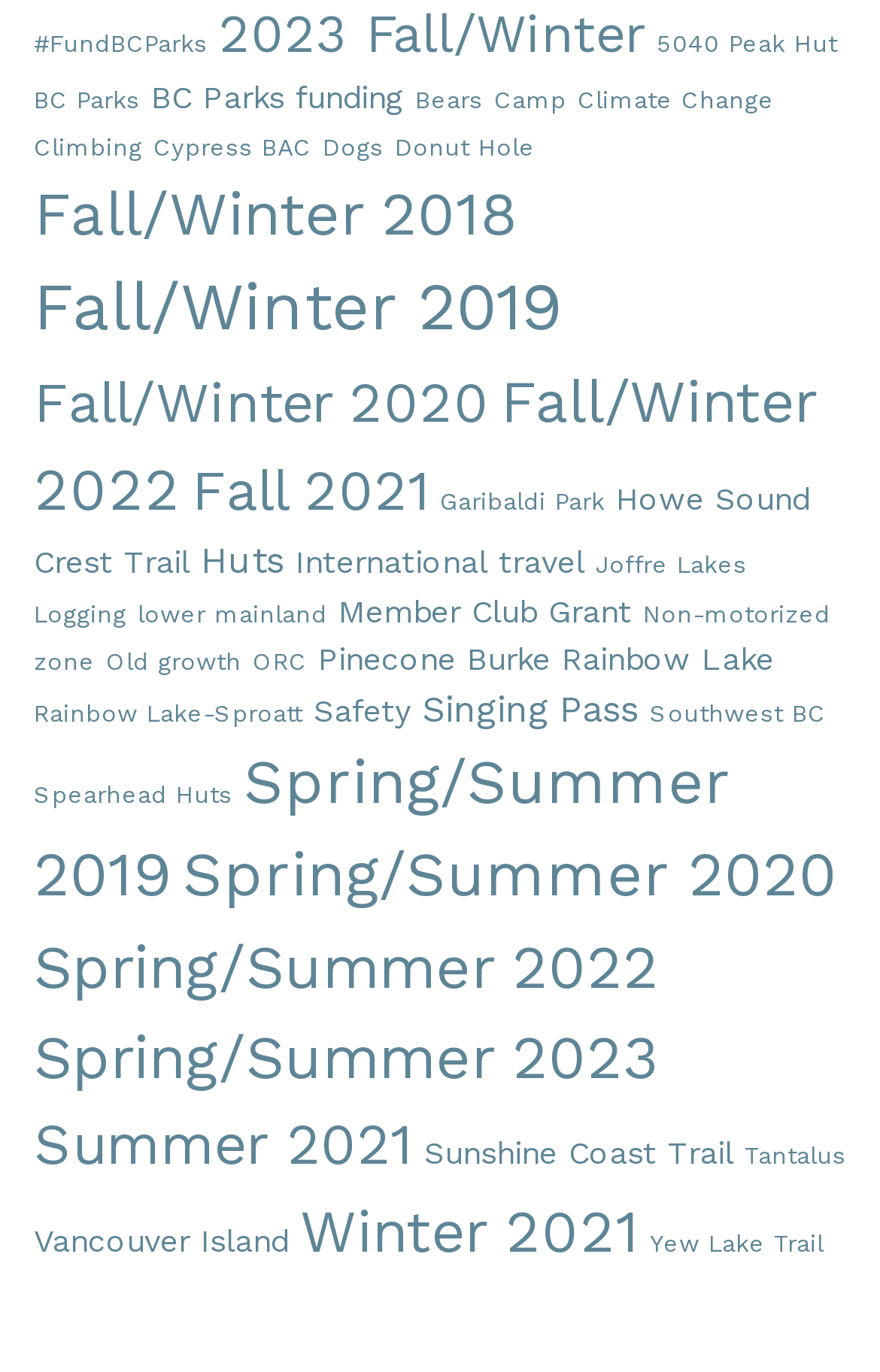Answer the following query with a single word or phrase:
What is the vertical position of the 'Climbing' link?

0.097